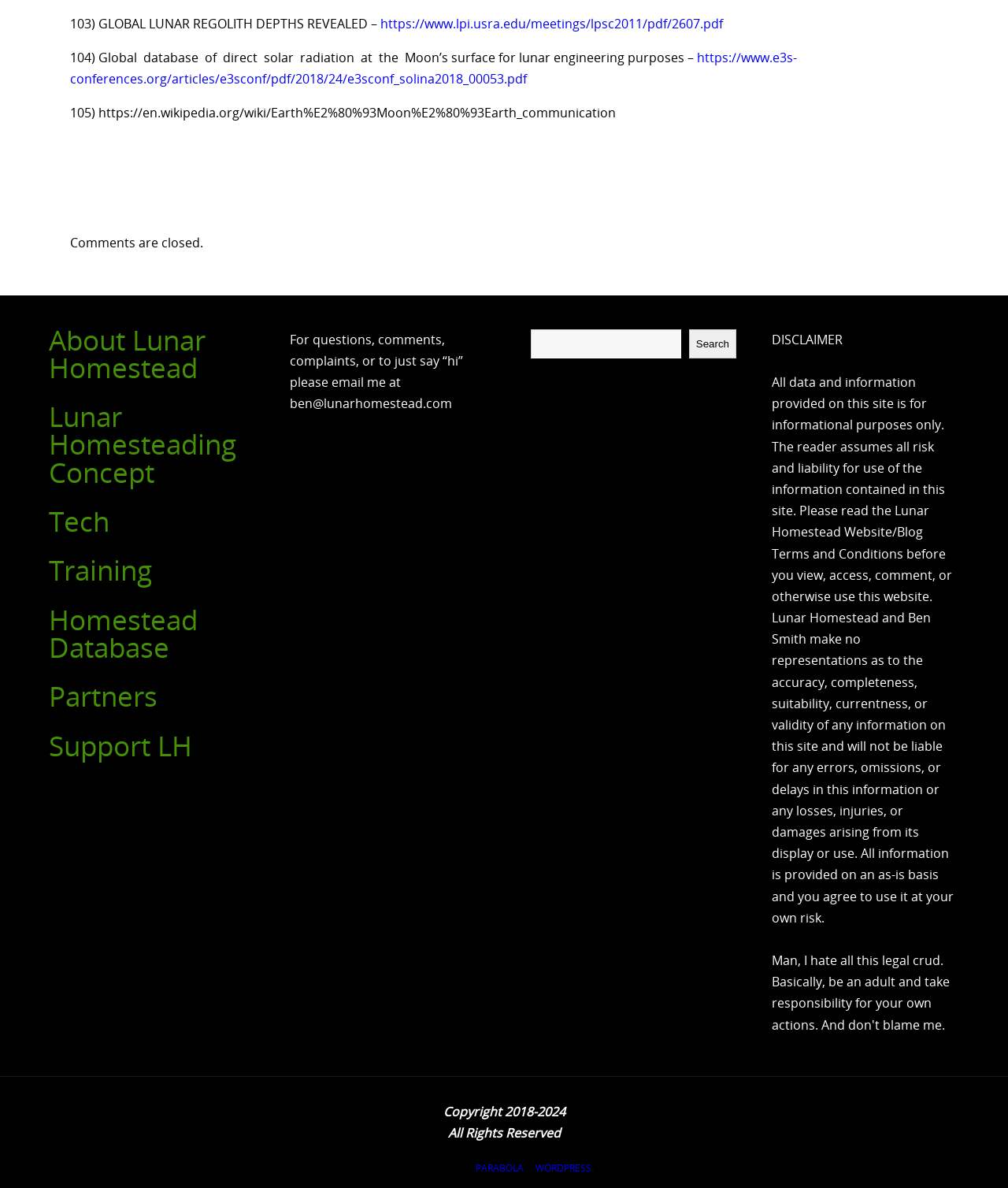Can you find the bounding box coordinates of the area I should click to execute the following instruction: "Read the DISCLAIMER"?

[0.765, 0.278, 0.836, 0.293]